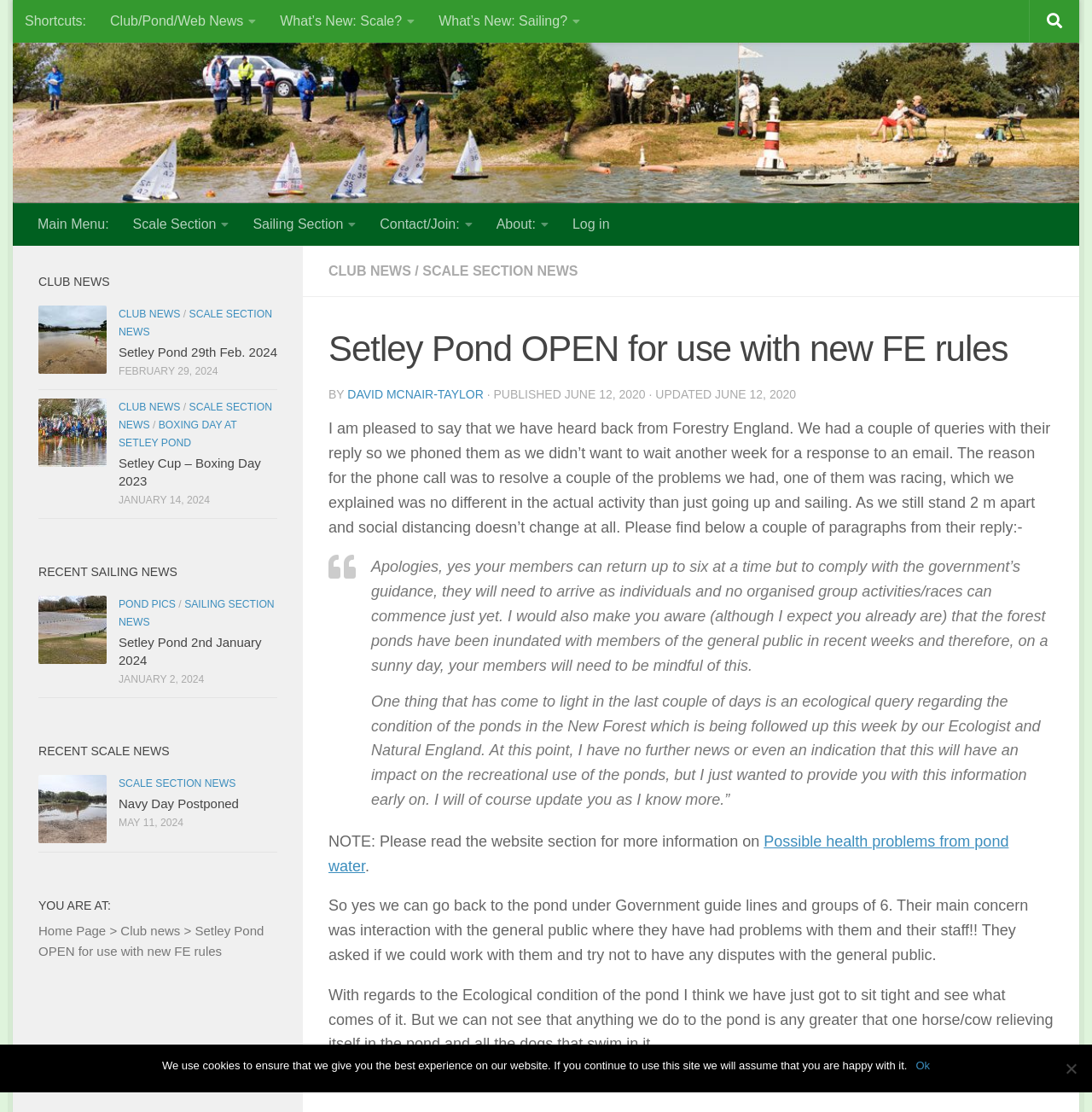Please find the bounding box coordinates of the element that you should click to achieve the following instruction: "Read 'Setley Pond OPEN for use with new FE rules'". The coordinates should be presented as four float numbers between 0 and 1: [left, top, right, bottom].

[0.301, 0.29, 0.965, 0.338]